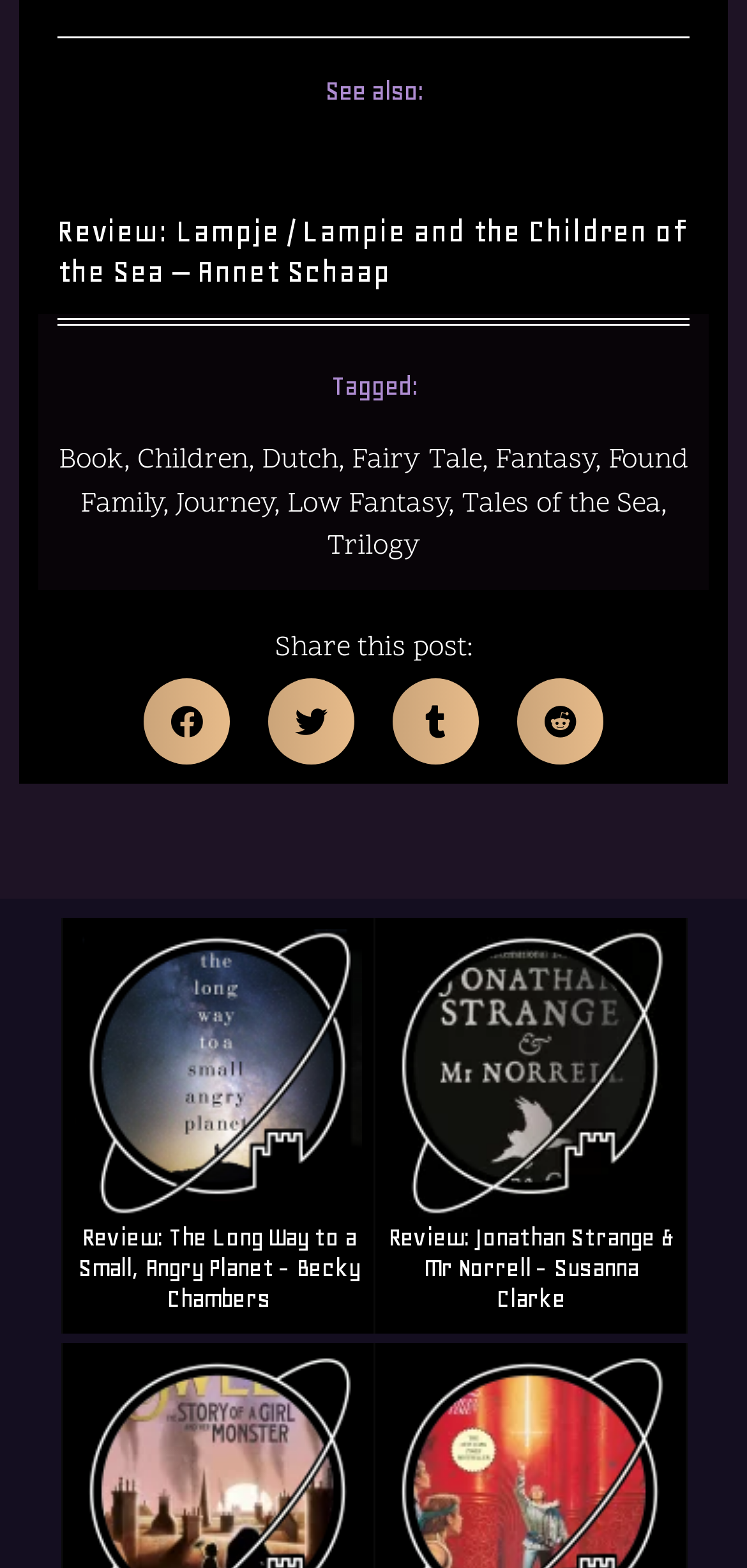Can you look at the image and give a comprehensive answer to the question:
How many tags are listed?

I counted the number of links under the 'Tagged:' heading, which are 'Book', 'Children', 'Dutch', 'Fairy Tale', 'Fantasy', 'Found Family', 'Journey', 'Low Fantasy', and 'Tales of the Sea', totaling 9 tags.